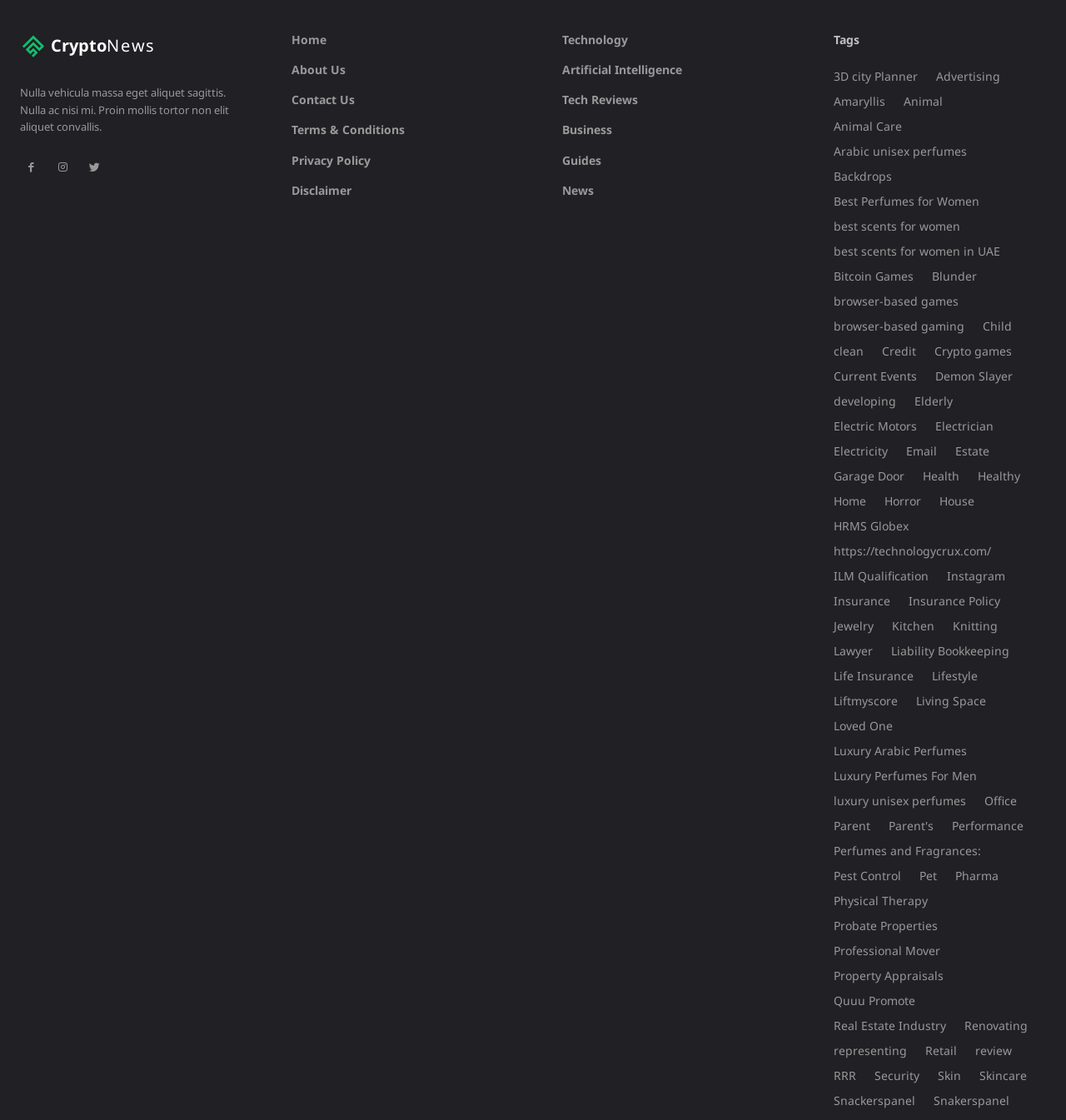Please provide a short answer using a single word or phrase for the question:
How many categories are listed on this webpage?

6